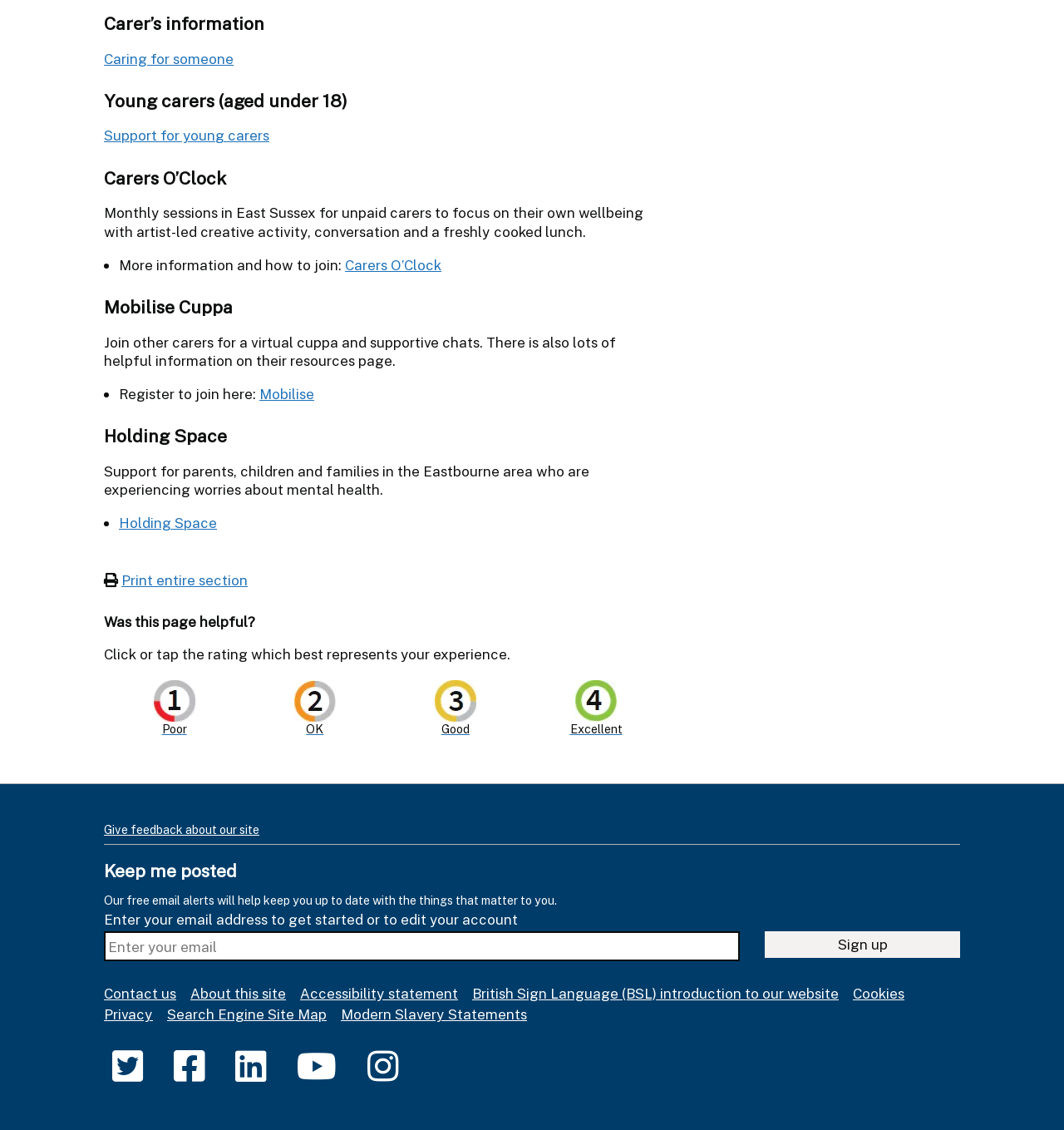What is Carer’s information about?
Please provide a detailed and comprehensive answer to the question.

Based on the webpage, Carer’s information is about providing support and resources for carers, including young carers, and offering activities such as Carers O’Clock and Mobilise Cuppa to help them focus on their own wellbeing.